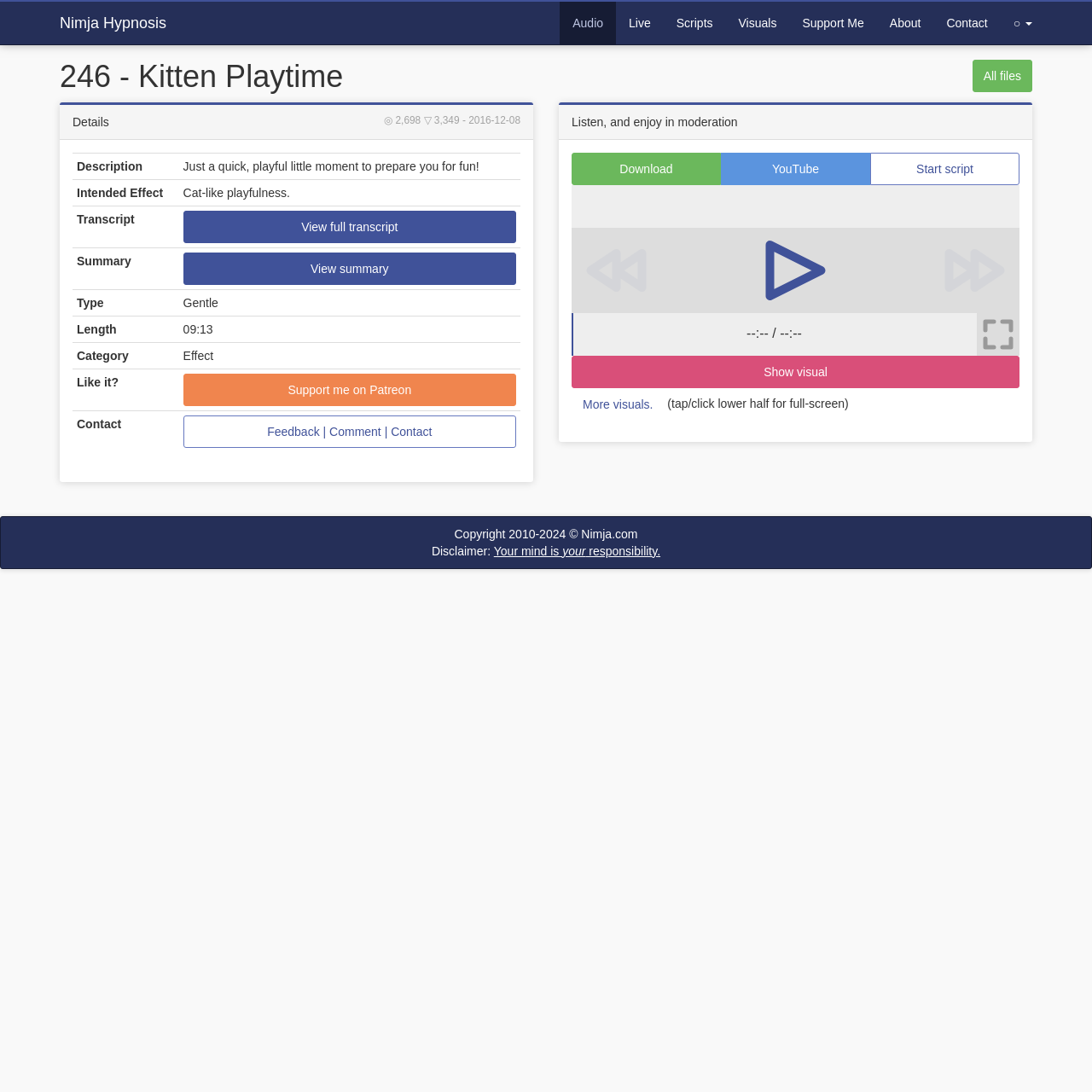Your task is to extract the text of the main heading from the webpage.

246 - Kitten Playtime